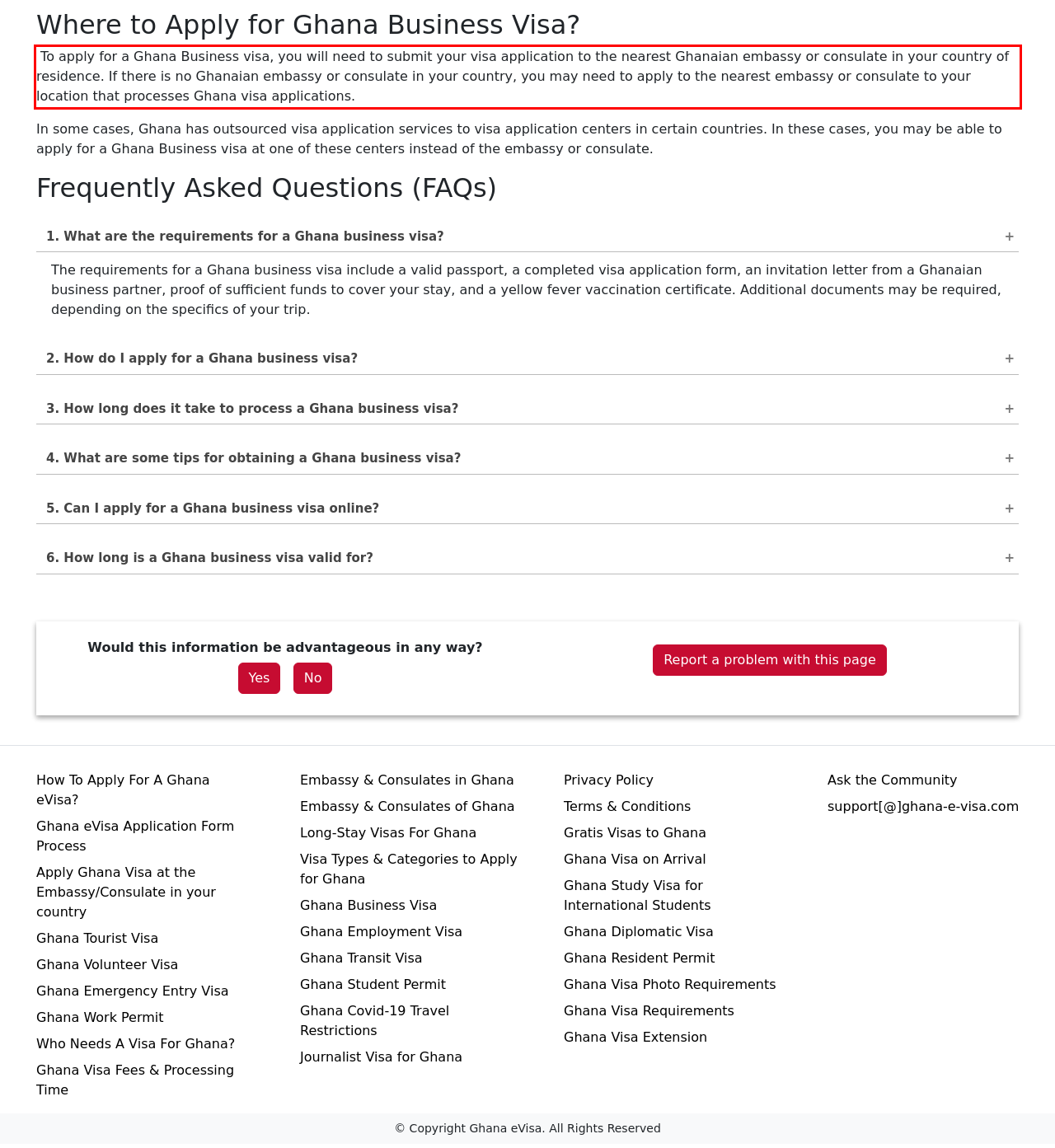Identify the text inside the red bounding box in the provided webpage screenshot and transcribe it.

To apply for a Ghana Business visa, you will need to submit your visa application to the nearest Ghanaian embassy or consulate in your country of residence. If there is no Ghanaian embassy or consulate in your country, you may need to apply to the nearest embassy or consulate to your location that processes Ghana visa applications.